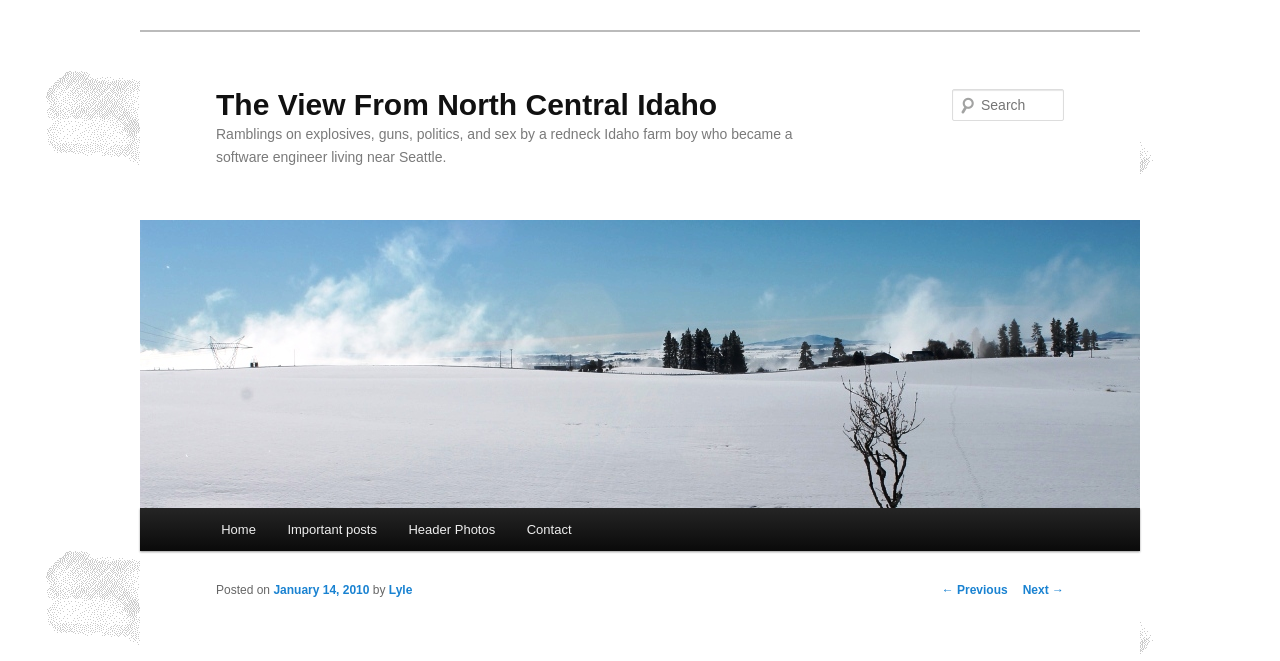Respond to the following question using a concise word or phrase: 
How many main menu items are there?

4